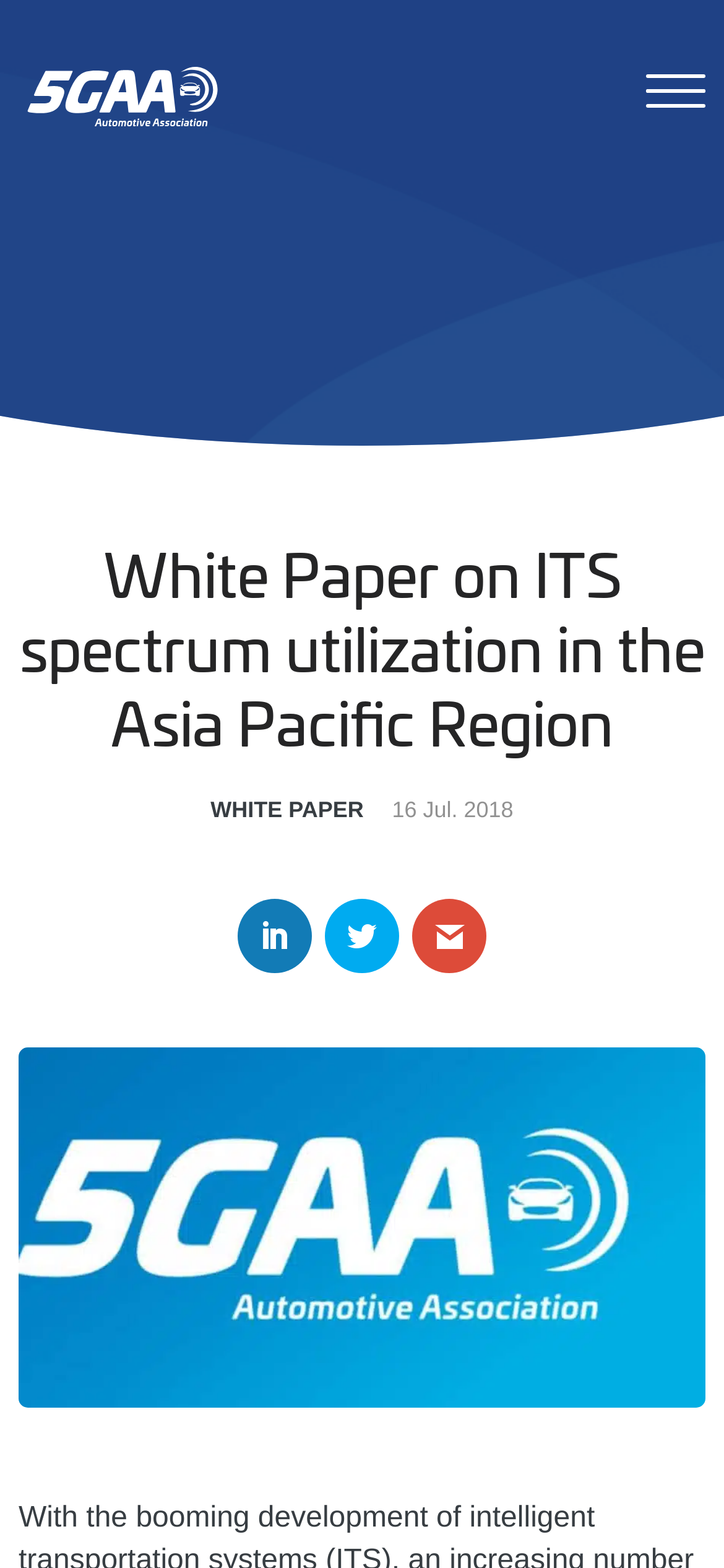What is the date of the white paper?
Provide a short answer using one word or a brief phrase based on the image.

16 Jul. 2018